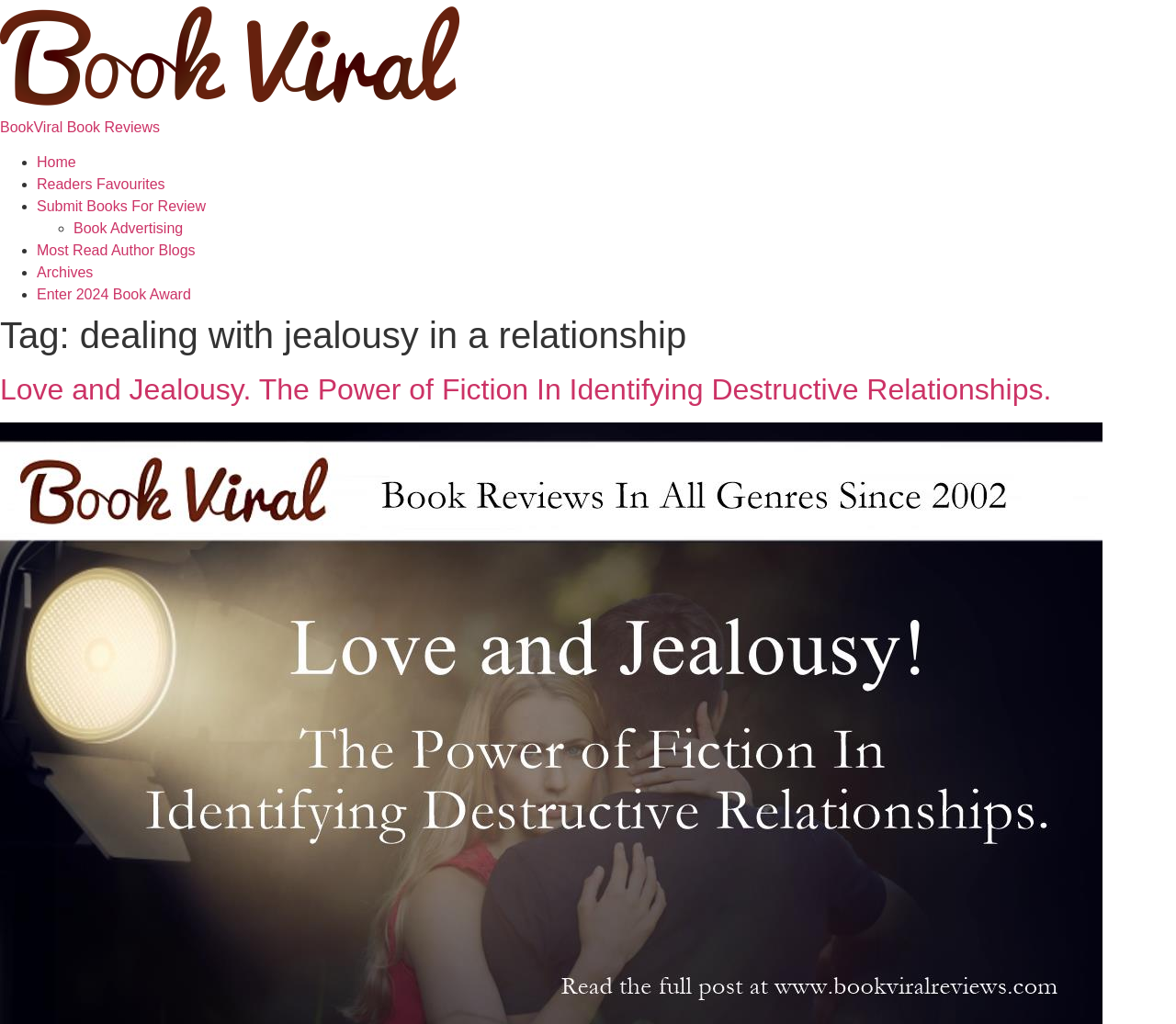Please determine the bounding box coordinates of the area that needs to be clicked to complete this task: 'submit books for review'. The coordinates must be four float numbers between 0 and 1, formatted as [left, top, right, bottom].

[0.031, 0.194, 0.175, 0.209]